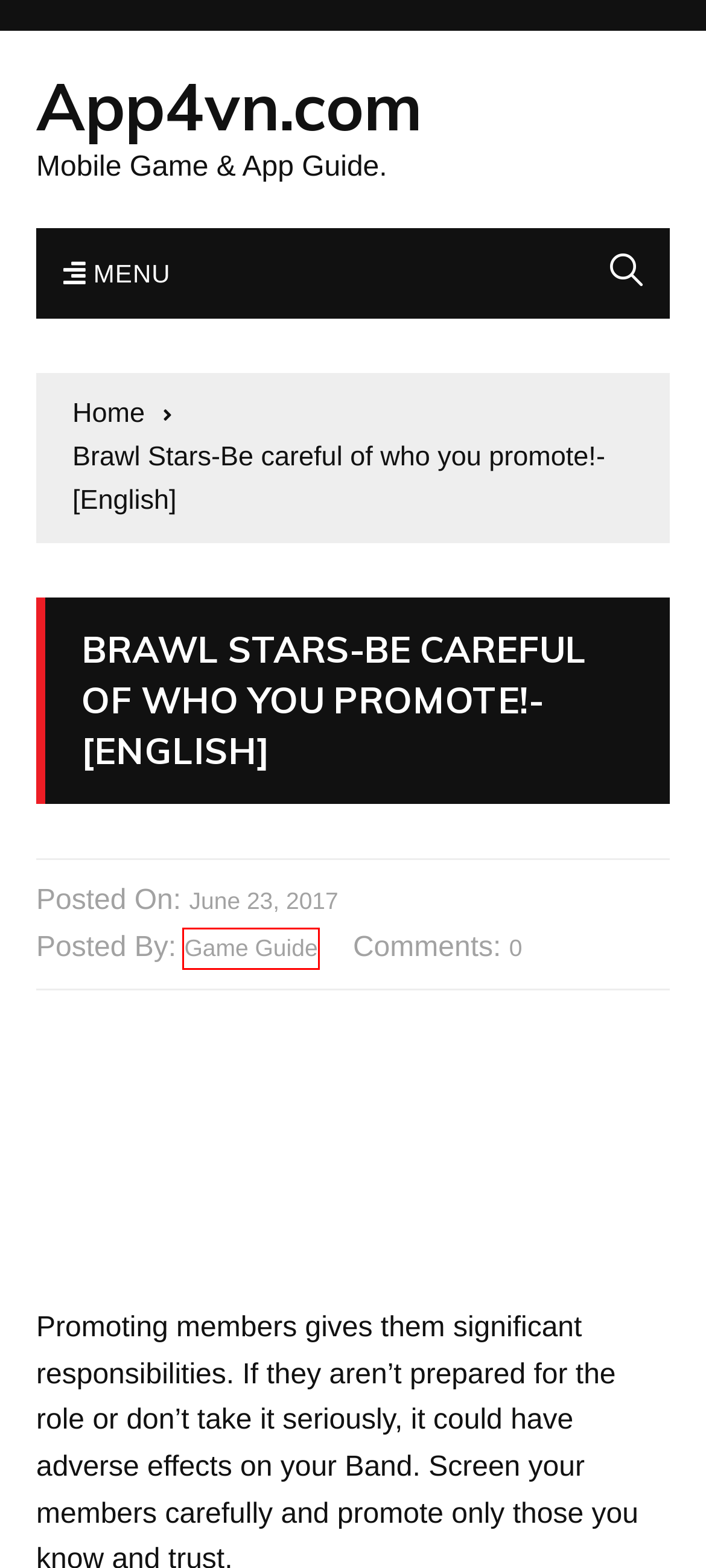You have a screenshot of a webpage with a red rectangle bounding box around a UI element. Choose the best description that matches the new page after clicking the element within the bounding box. The candidate descriptions are:
A. App4vn.com | Mobile Game & App Guide.
B. 奇妙庄园 | App4vn.com
C. Panda Jam | App4vn.com
D. Rise of Kingdoms | App4vn.com
E. game guide | App4vn.com
F. Color Bump 3D | App4vn.com
G. Ingress | App4vn.com
H. Last Day On Earth: Survival | App4vn.com

E